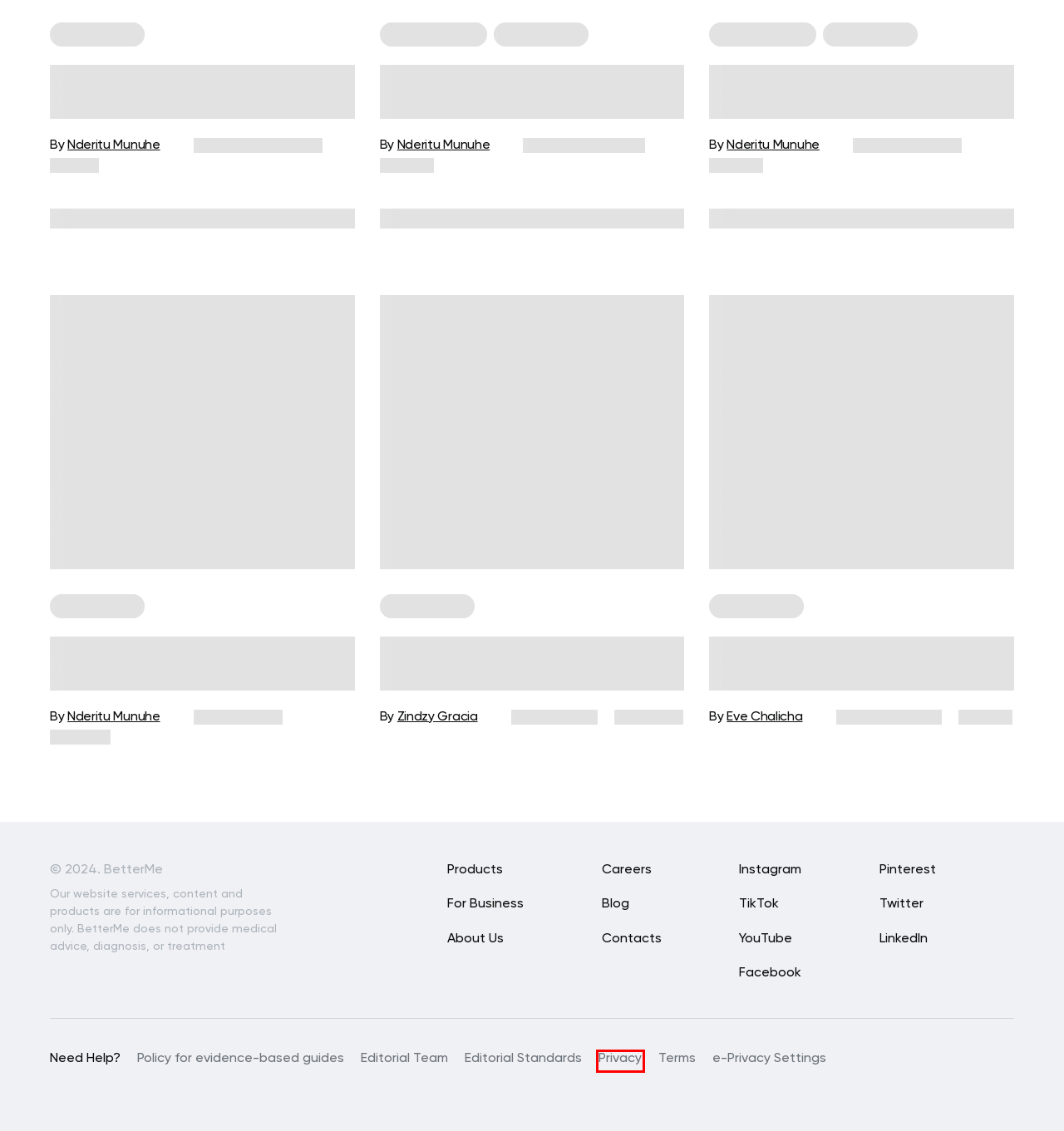Analyze the given webpage screenshot and identify the UI element within the red bounding box. Select the webpage description that best matches what you expect the new webpage to look like after clicking the element. Here are the candidates:
A. Privacy policy
B. Giulia Ralph, CPT, S&C, SPC
C. Process - BetterMe Blog
D. The Ultimate Workout Plan For Skinny Guys To Get Swole - BetterMe
E. Summer Workout Plan To Shed Fat And Sculpt Your Dream Body - BetterMe
F. 7 Simple Tips For Maximizing Results With A 6-Week Workout Plan At Home - BetterMe
G. Terms and conditions of use
H. Policy for evidence-based guides - BetterMe Blog

A